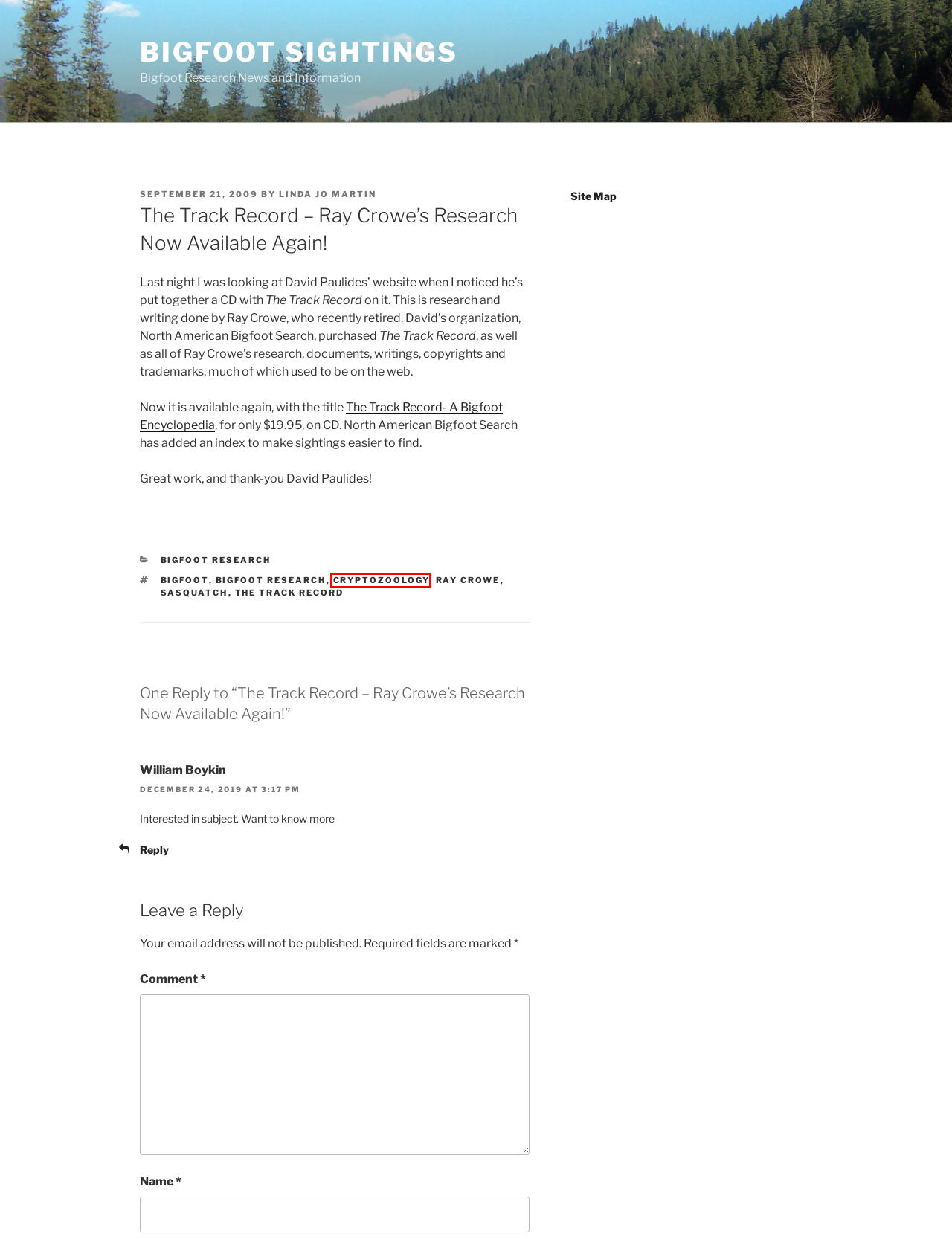You are given a webpage screenshot where a red bounding box highlights an element. Determine the most fitting webpage description for the new page that loads after clicking the element within the red bounding box. Here are the candidates:
A. Permissions – Bigfoot Sightings
B. Sasquatch – Bigfoot Sightings
C. Bigfoot Sightings – Bigfoot Research News and Information
D. Bigfoot Research – Bigfoot Sightings
E. Cryptozoology – Bigfoot Sightings
F. Bigfoot – Bigfoot Sightings
G. Site Map – Bigfoot Sightings
H. Ray Crowe – Bigfoot Sightings

E